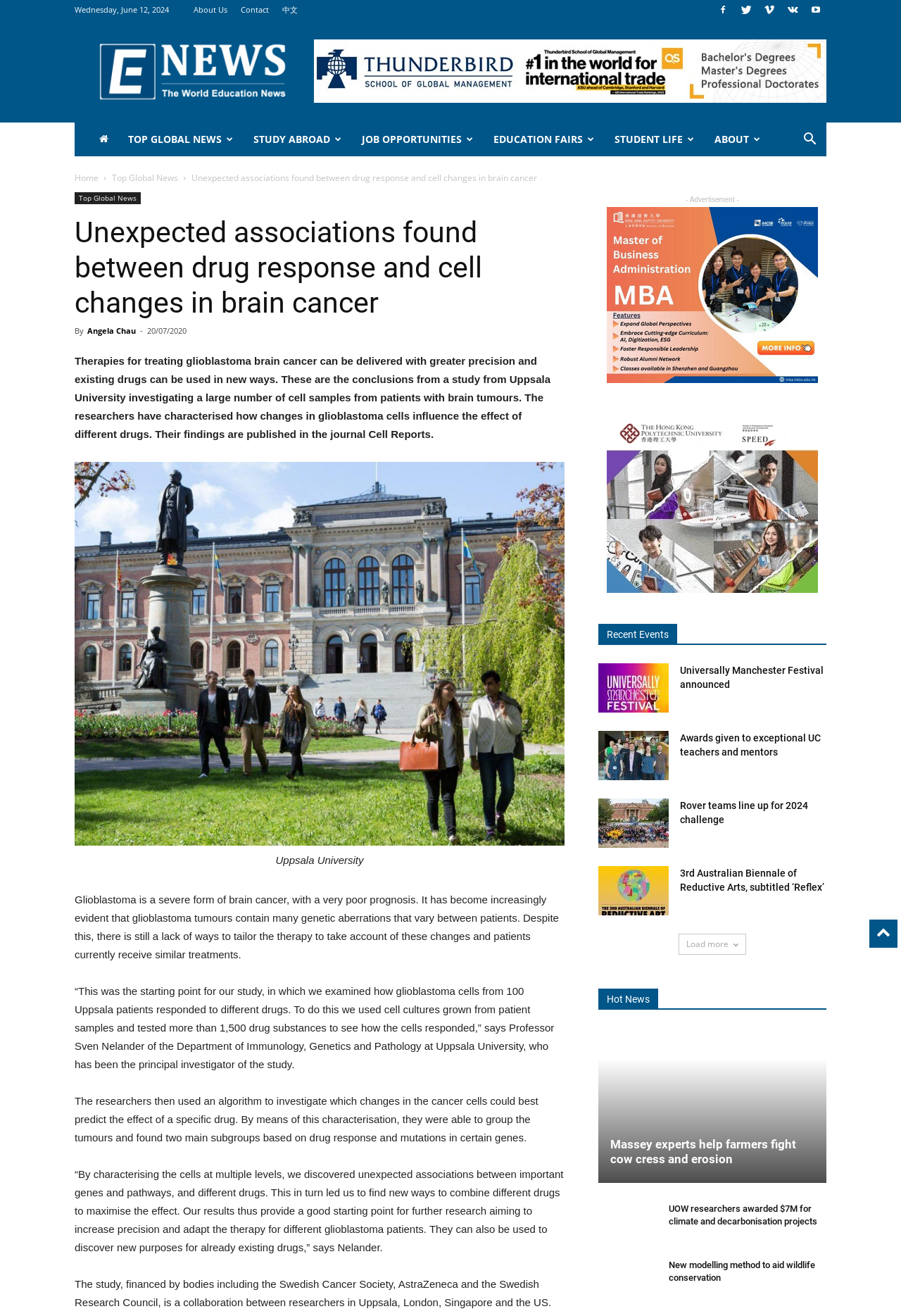Please identify the bounding box coordinates of the region to click in order to complete the given instruction: "Read the latest news 'A Conversation with Boris Hrepić Hrepa of the Sunnysiders Band From Croatia'". The coordinates should be four float numbers between 0 and 1, i.e., [left, top, right, bottom].

None